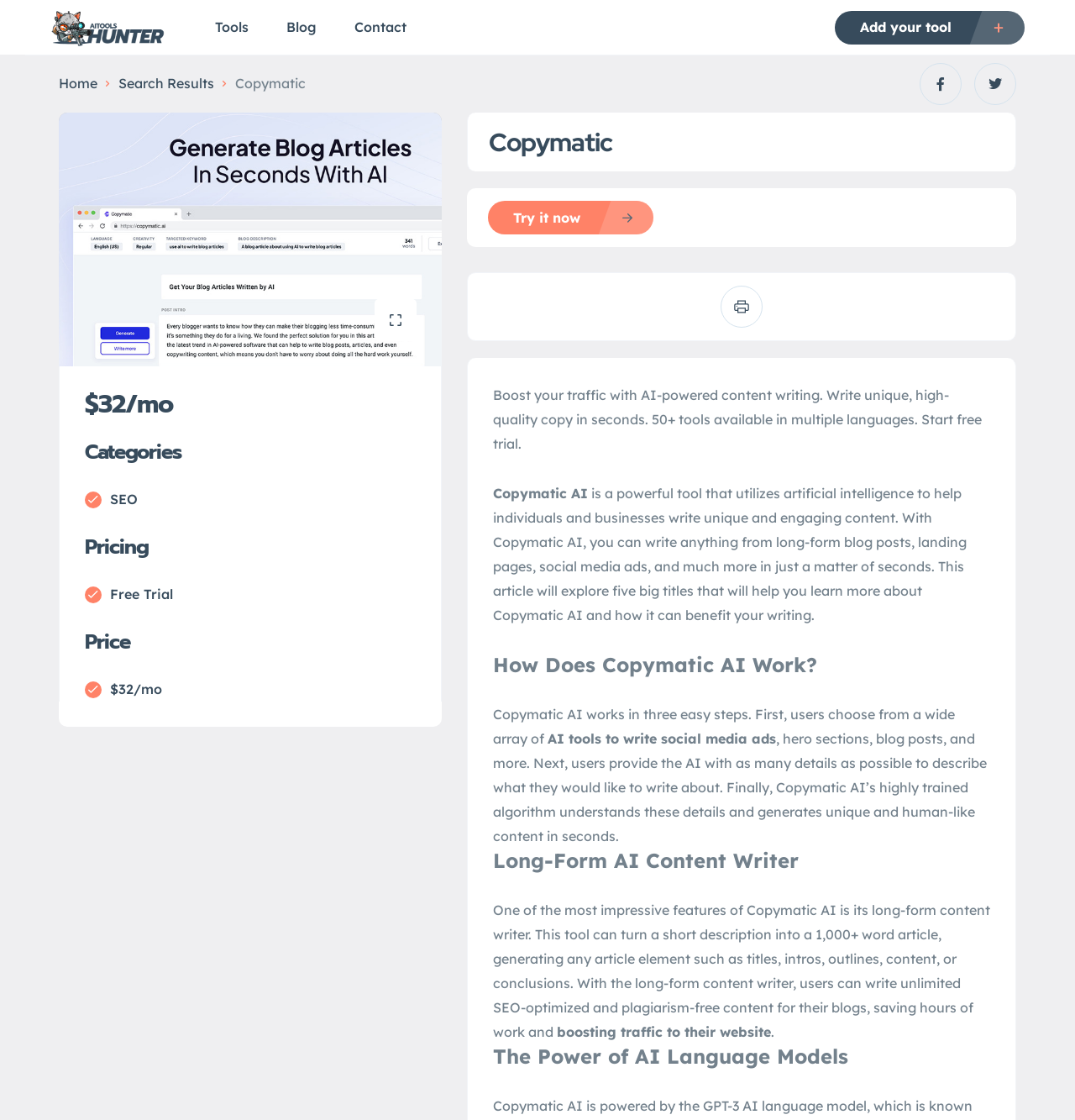Locate the bounding box coordinates of the region to be clicked to comply with the following instruction: "Request a quote". The coordinates must be four float numbers between 0 and 1, in the form [left, top, right, bottom].

None